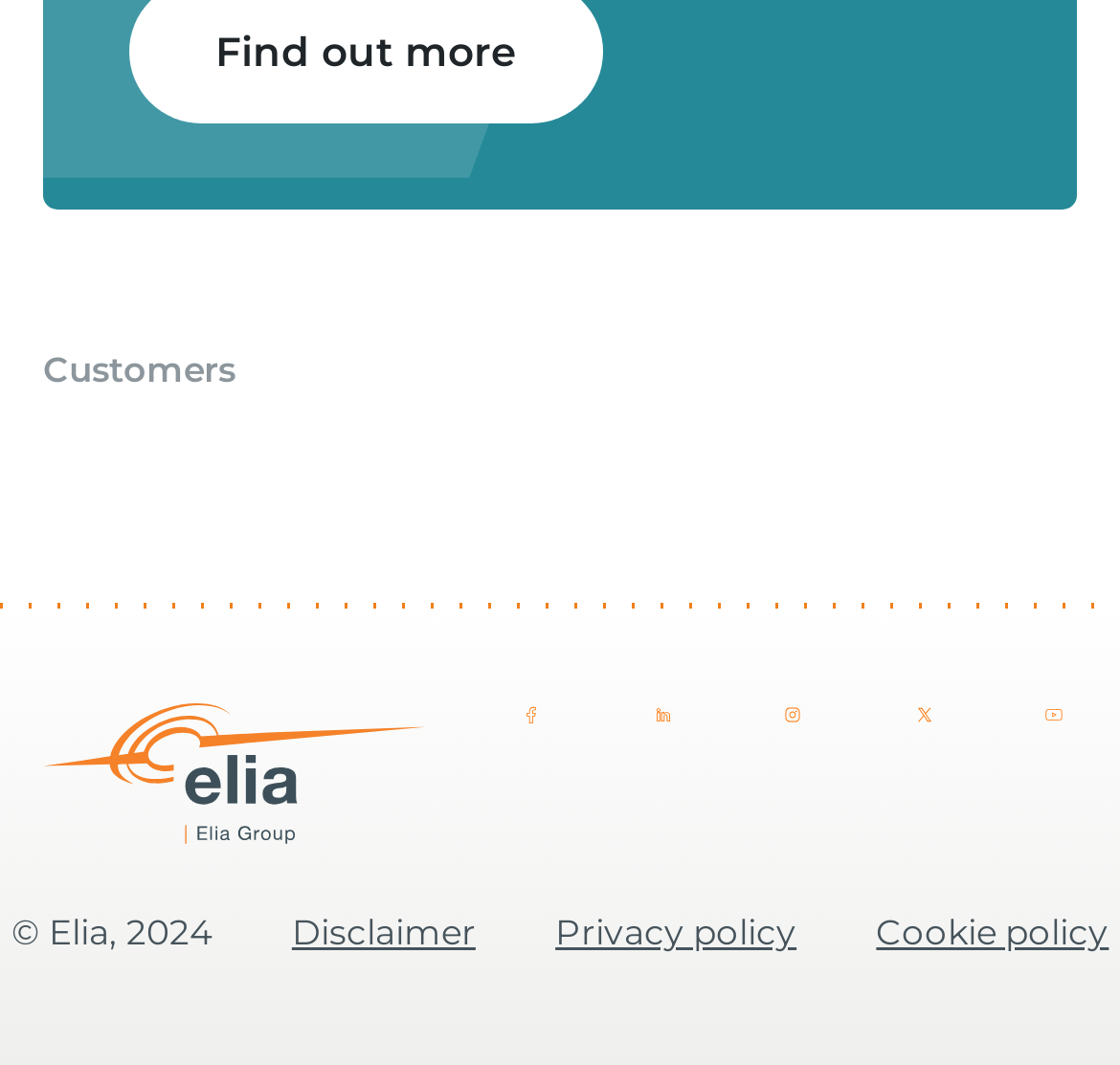Please locate the UI element described by "alt="linkedin" title="Linkedin"" and provide its bounding box coordinates.

[0.582, 0.66, 0.602, 0.681]